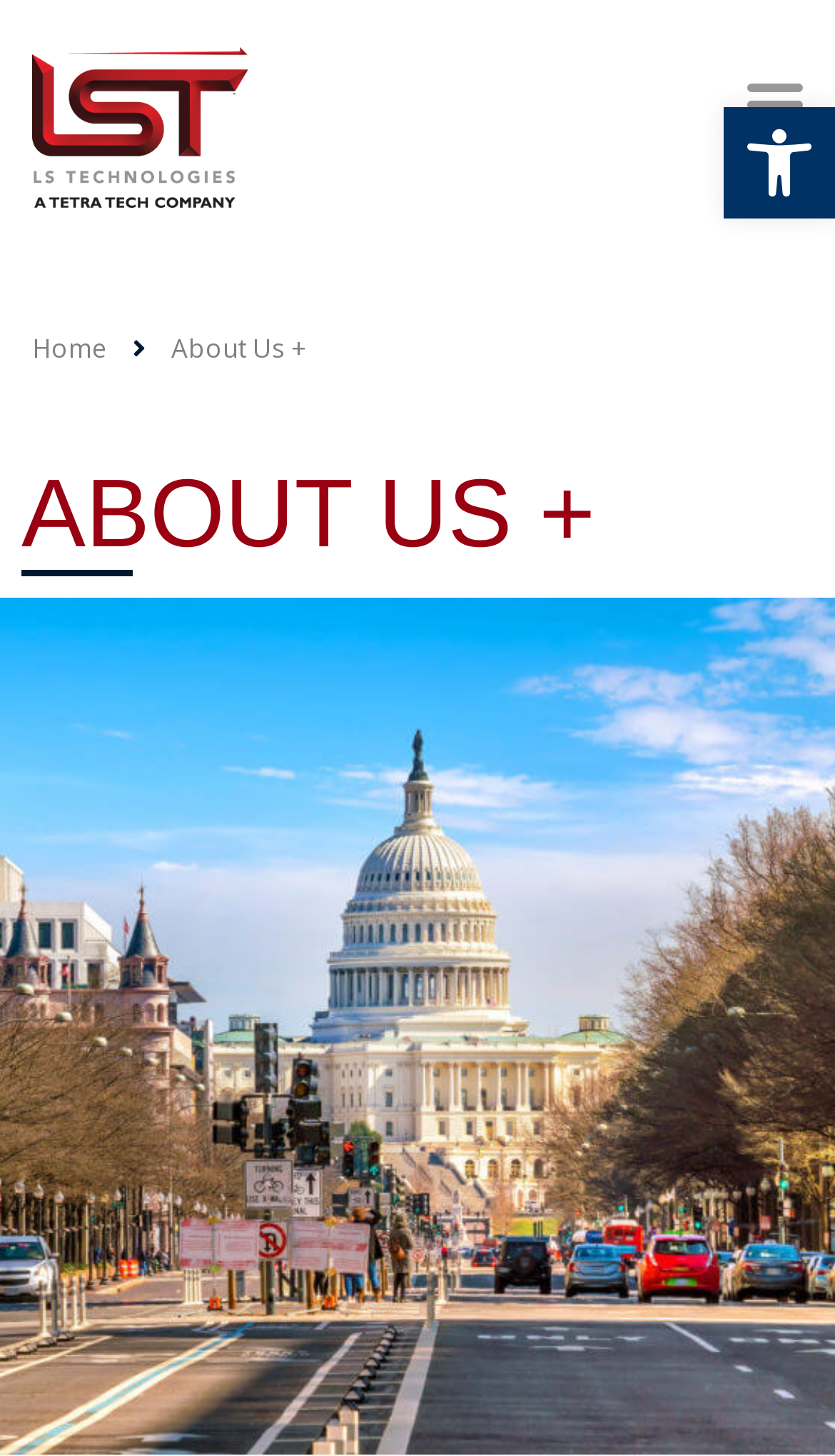Please provide a one-word or short phrase answer to the question:
Is there a home page?

Yes